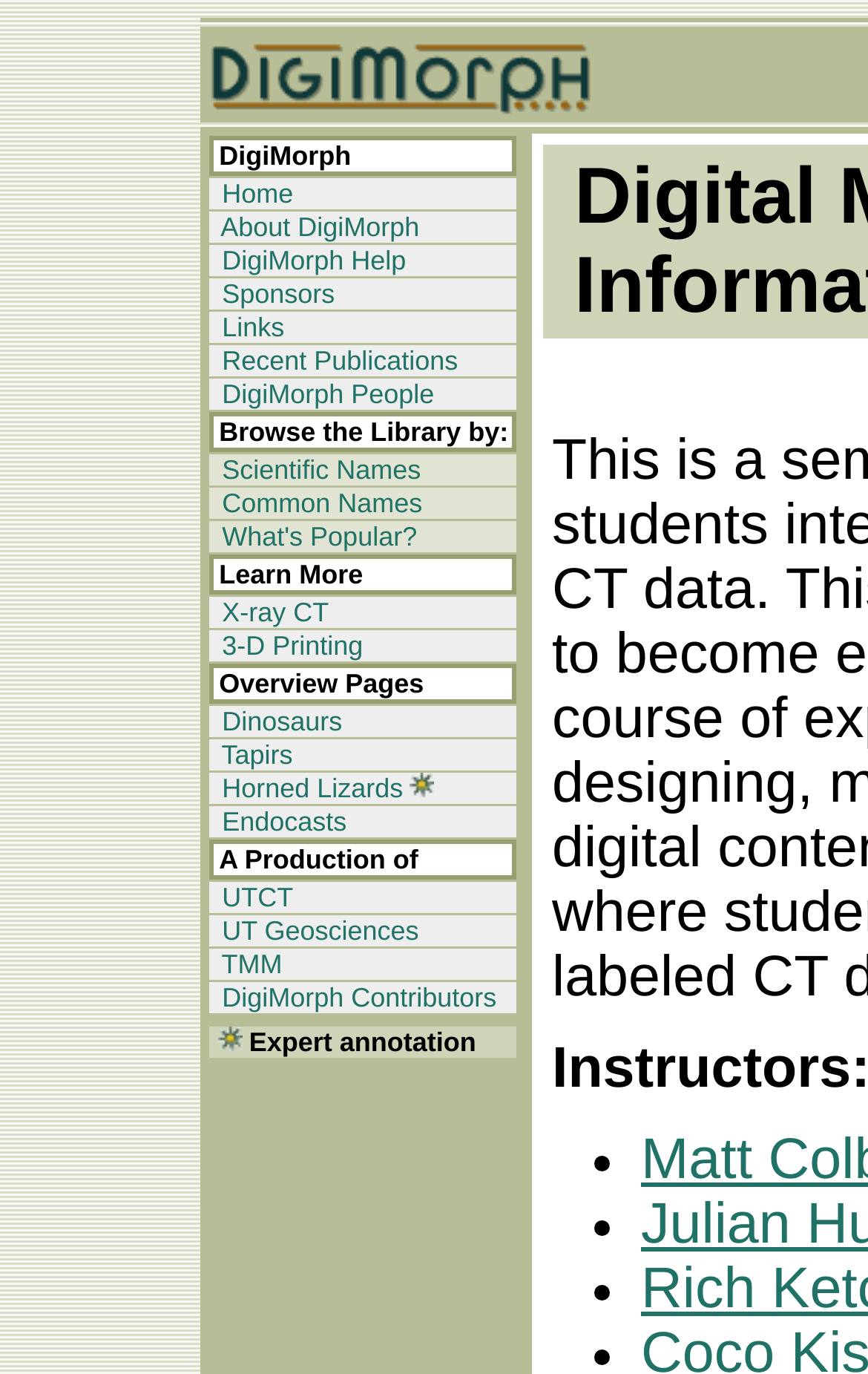Indicate the bounding box coordinates of the clickable region to achieve the following instruction: "Browse the Library by Scientific Names."

[0.241, 0.331, 0.595, 0.353]